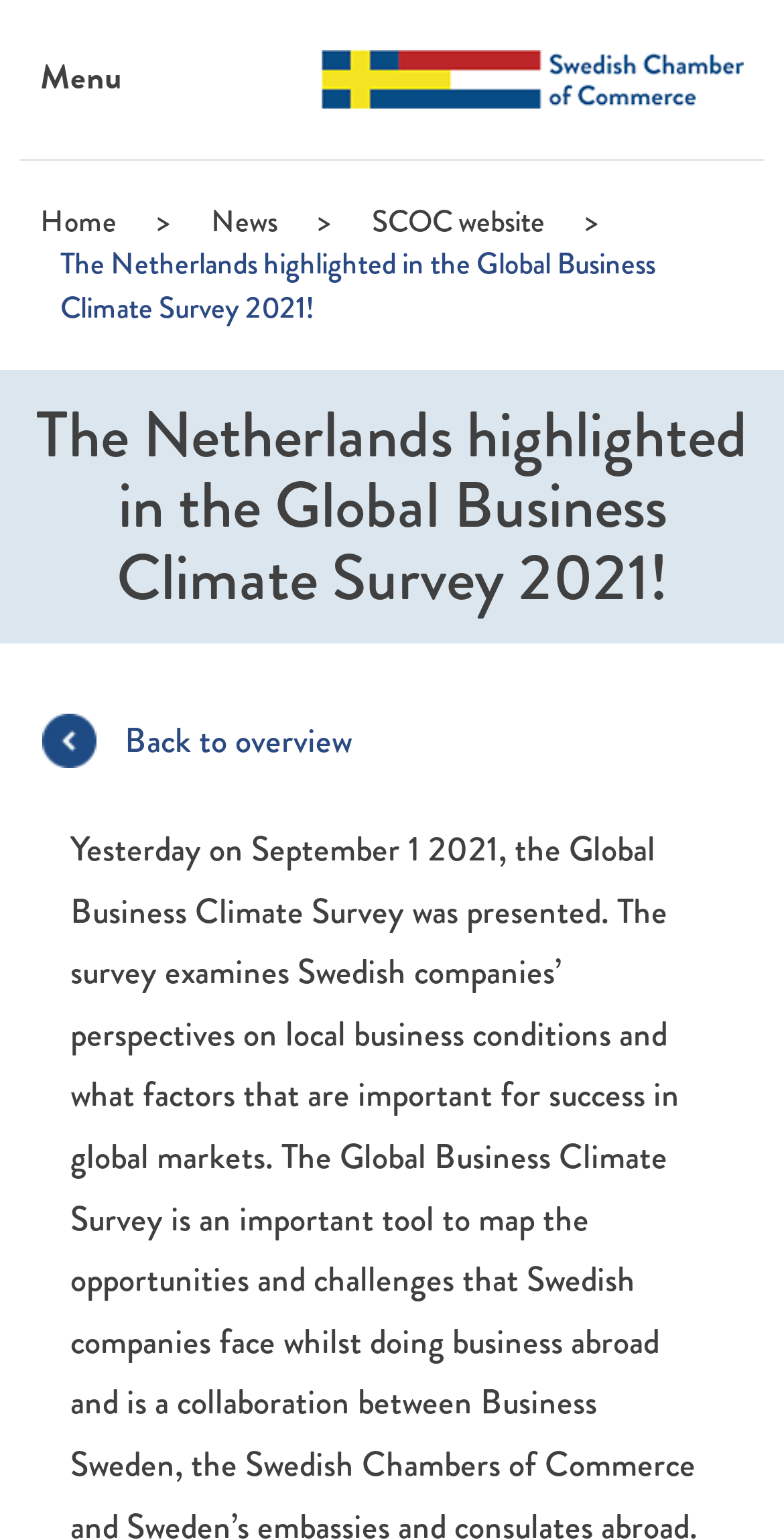Identify the coordinates of the bounding box for the element described below: "Home". Return the coordinates as four float numbers between 0 and 1: [left, top, right, bottom].

[0.051, 0.129, 0.149, 0.158]